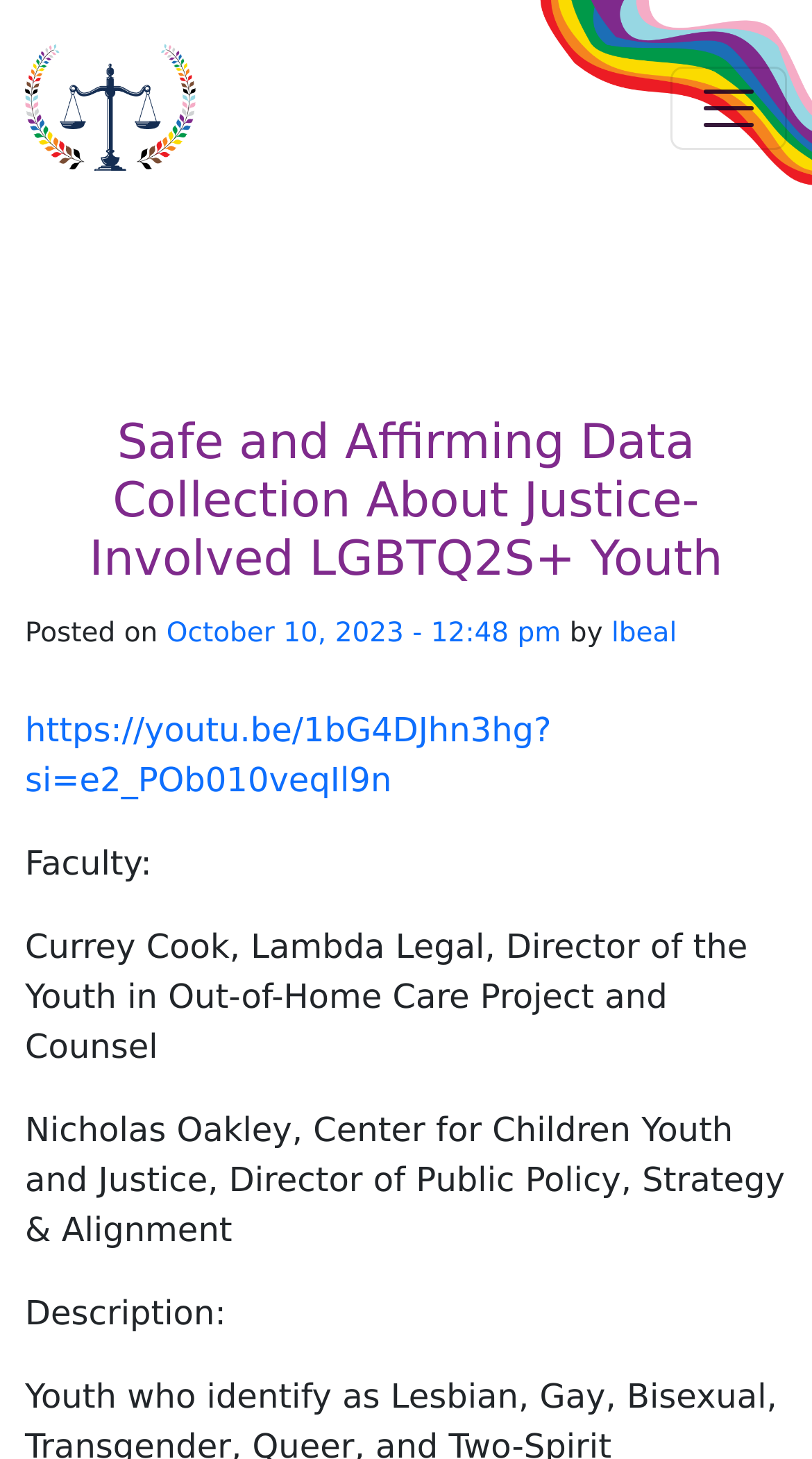Find the bounding box coordinates for the element described here: "aria-label="Toggle navigation"".

[0.826, 0.045, 0.969, 0.102]